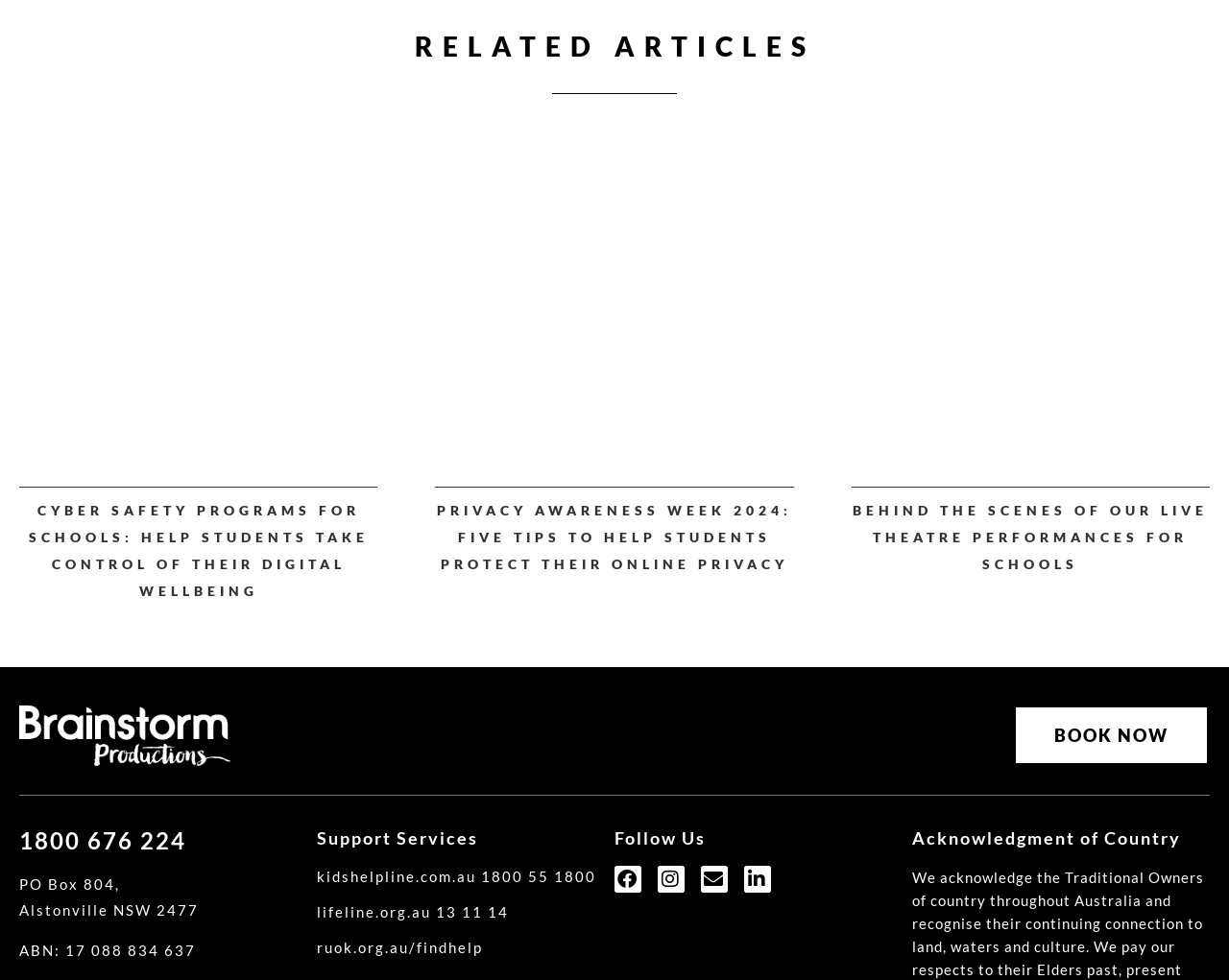With reference to the image, please provide a detailed answer to the following question: What is the purpose of the 'BOOK NOW' link?

The 'BOOK NOW' link is prominently displayed on the webpage, suggesting that it is a call-to-action for users to book a program or service related to cyber safety, which is the main topic of the webpage.